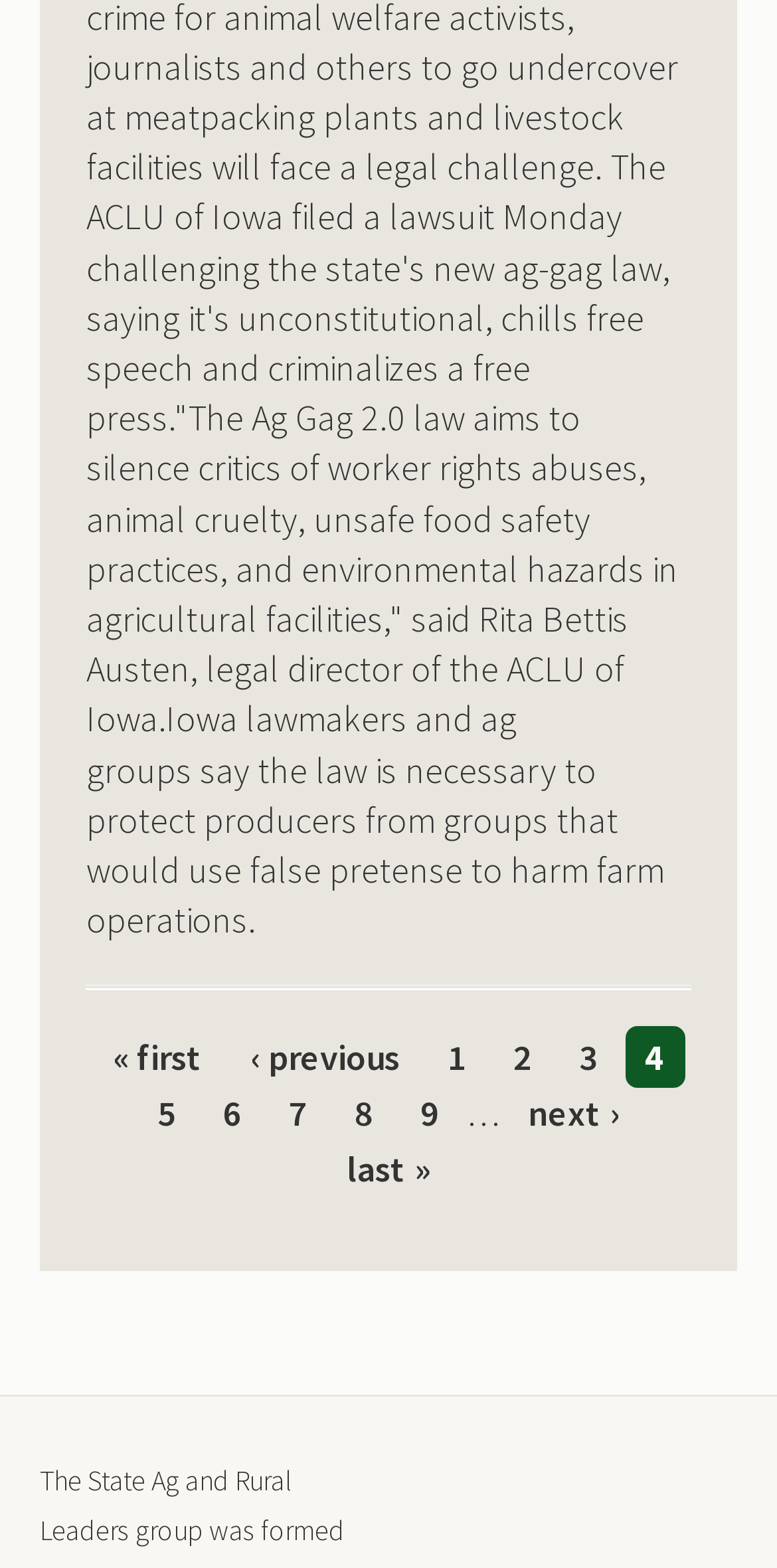Please specify the bounding box coordinates of the clickable region necessary for completing the following instruction: "go to the next page". The coordinates must consist of four float numbers between 0 and 1, i.e., [left, top, right, bottom].

[0.654, 0.693, 0.823, 0.728]